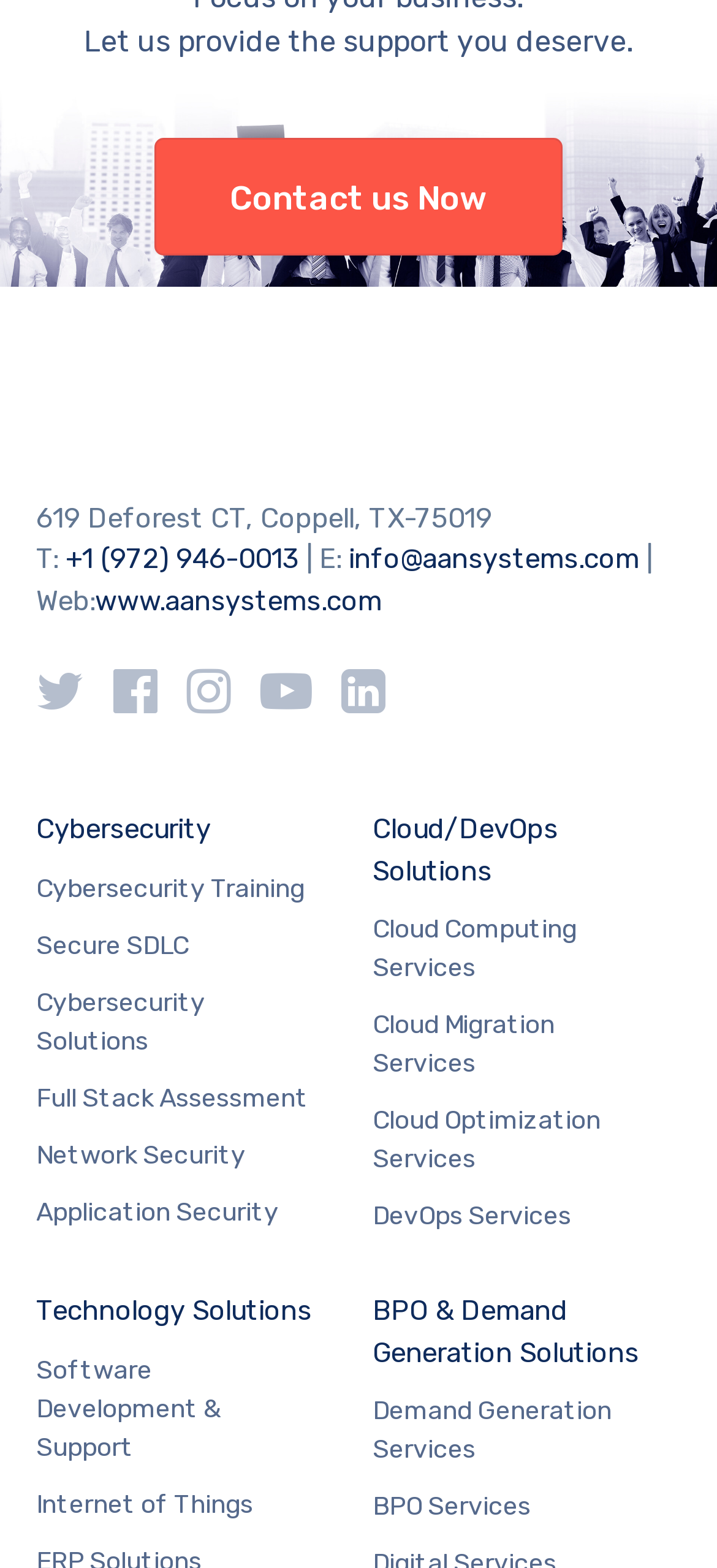Find the bounding box coordinates corresponding to the UI element with the description: "Software Development & Support". The coordinates should be formatted as [left, top, right, bottom], with values as floats between 0 and 1.

[0.05, 0.862, 0.442, 0.935]